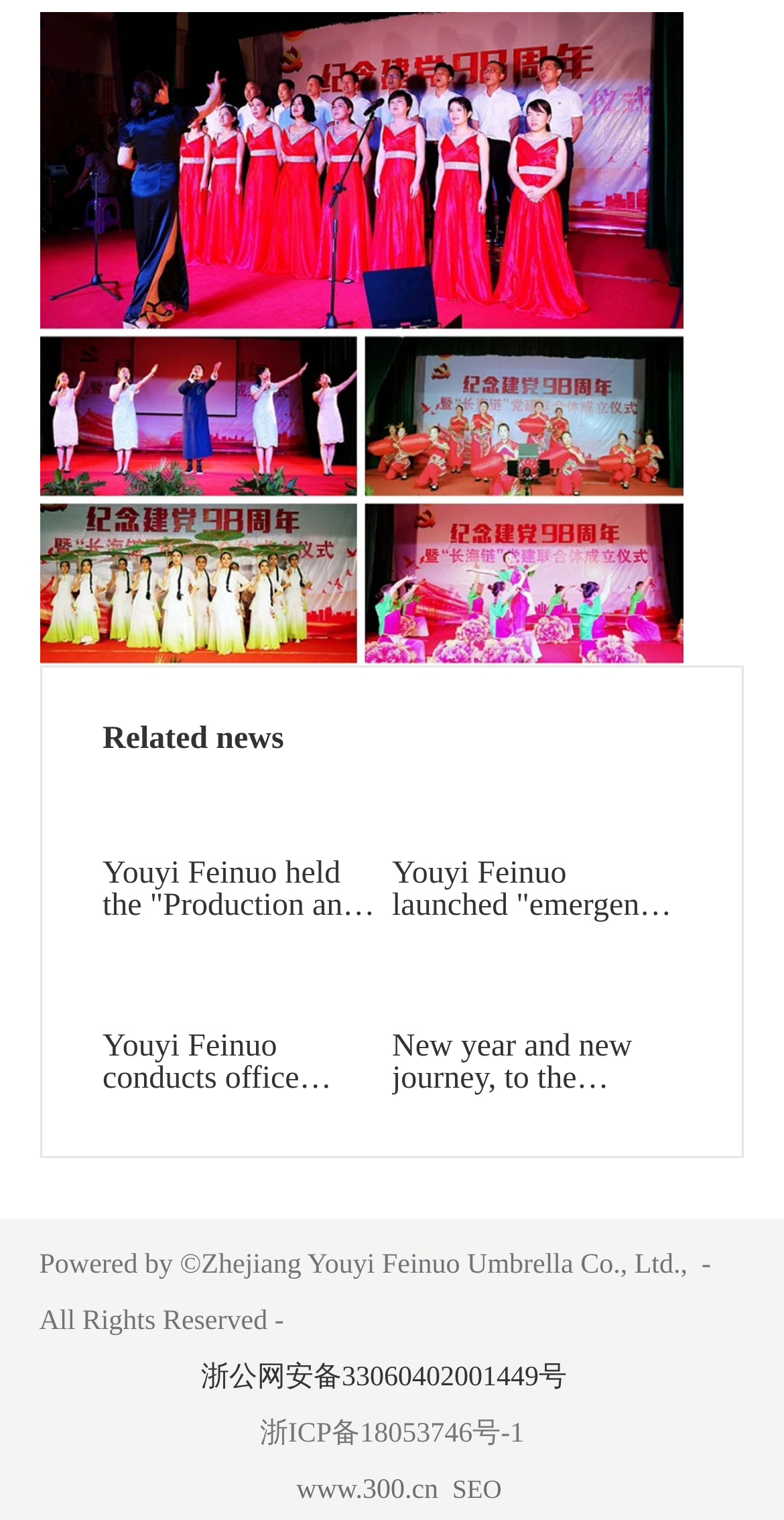Use a single word or phrase to respond to the question:
What is the website of the company mentioned in the footer?

www.300.cn